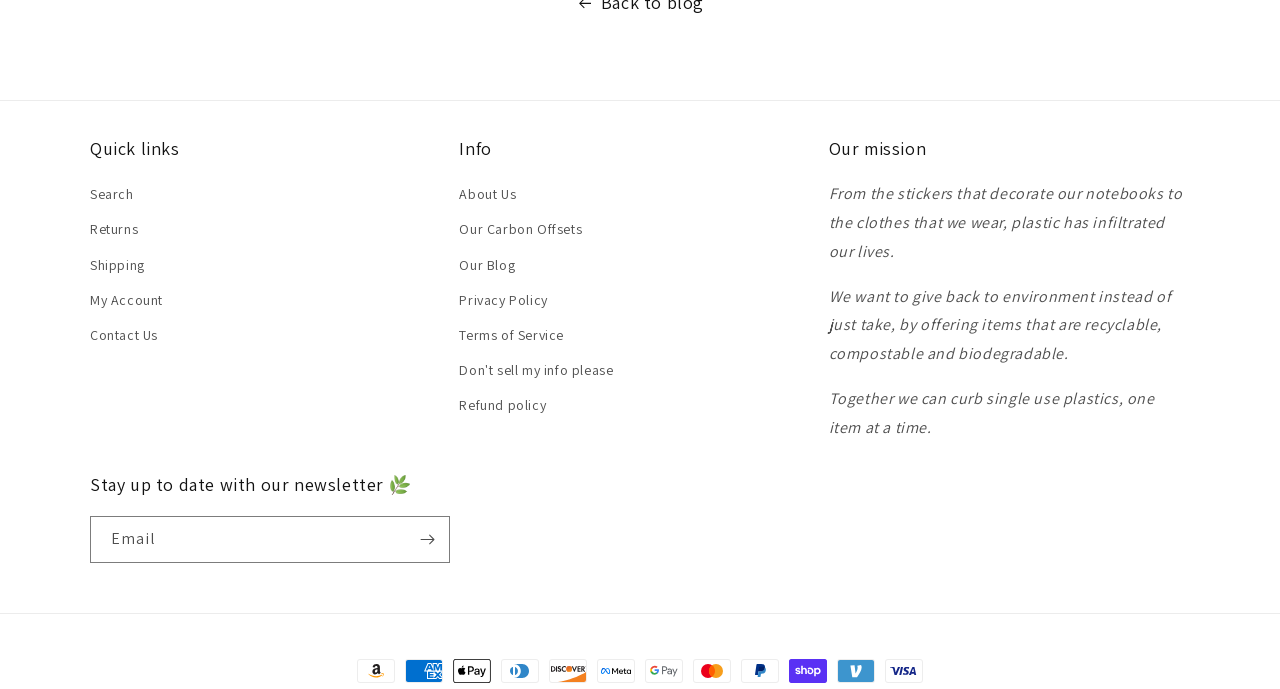What is the main topic of the 'Our mission' section?
Please provide a single word or phrase in response based on the screenshot.

Reducing single use plastics